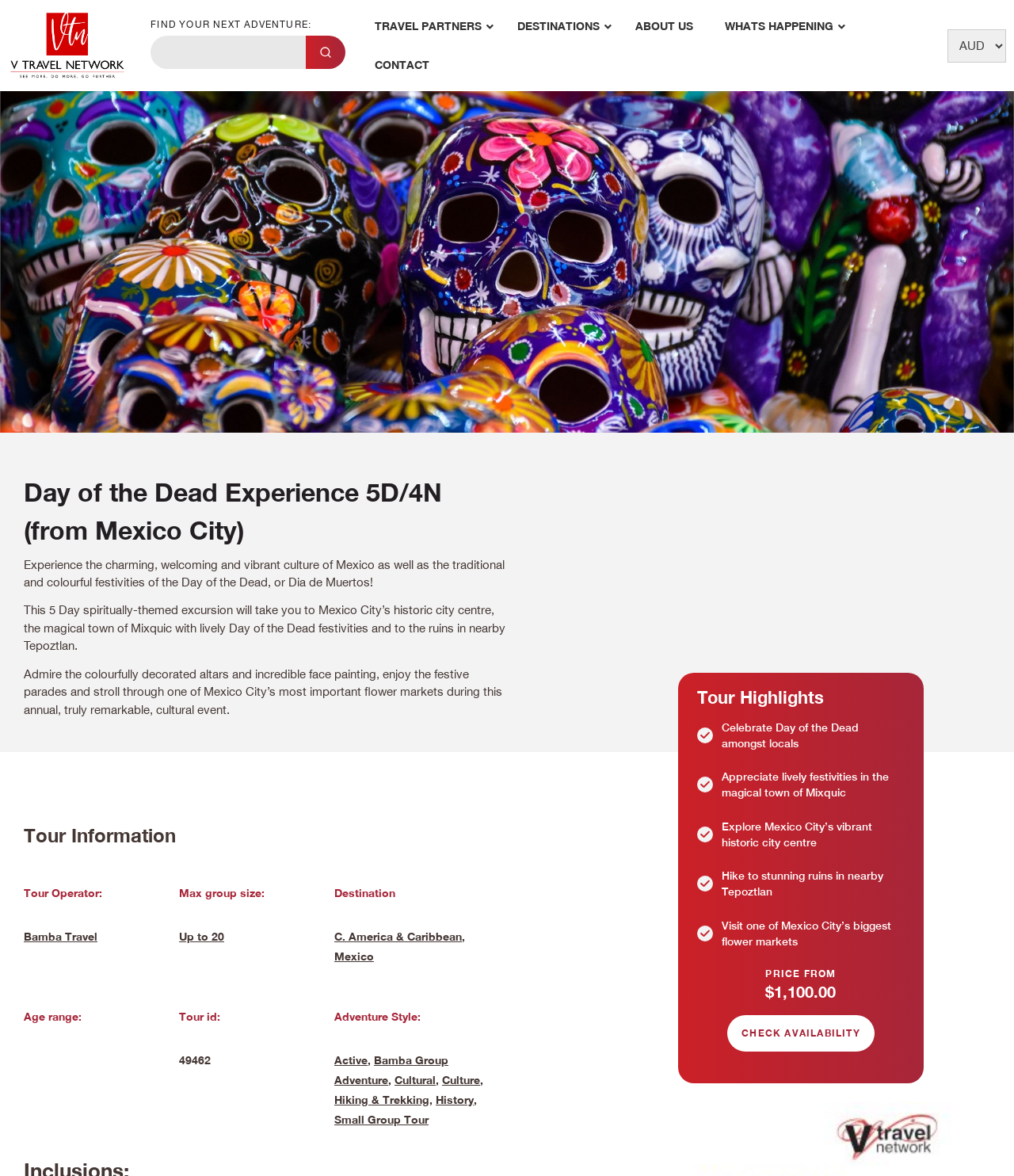Locate the UI element described as follows: "Bamba Group Adventure". Return the bounding box coordinates as four float numbers between 0 and 1 in the order [left, top, right, bottom].

[0.33, 0.895, 0.442, 0.924]